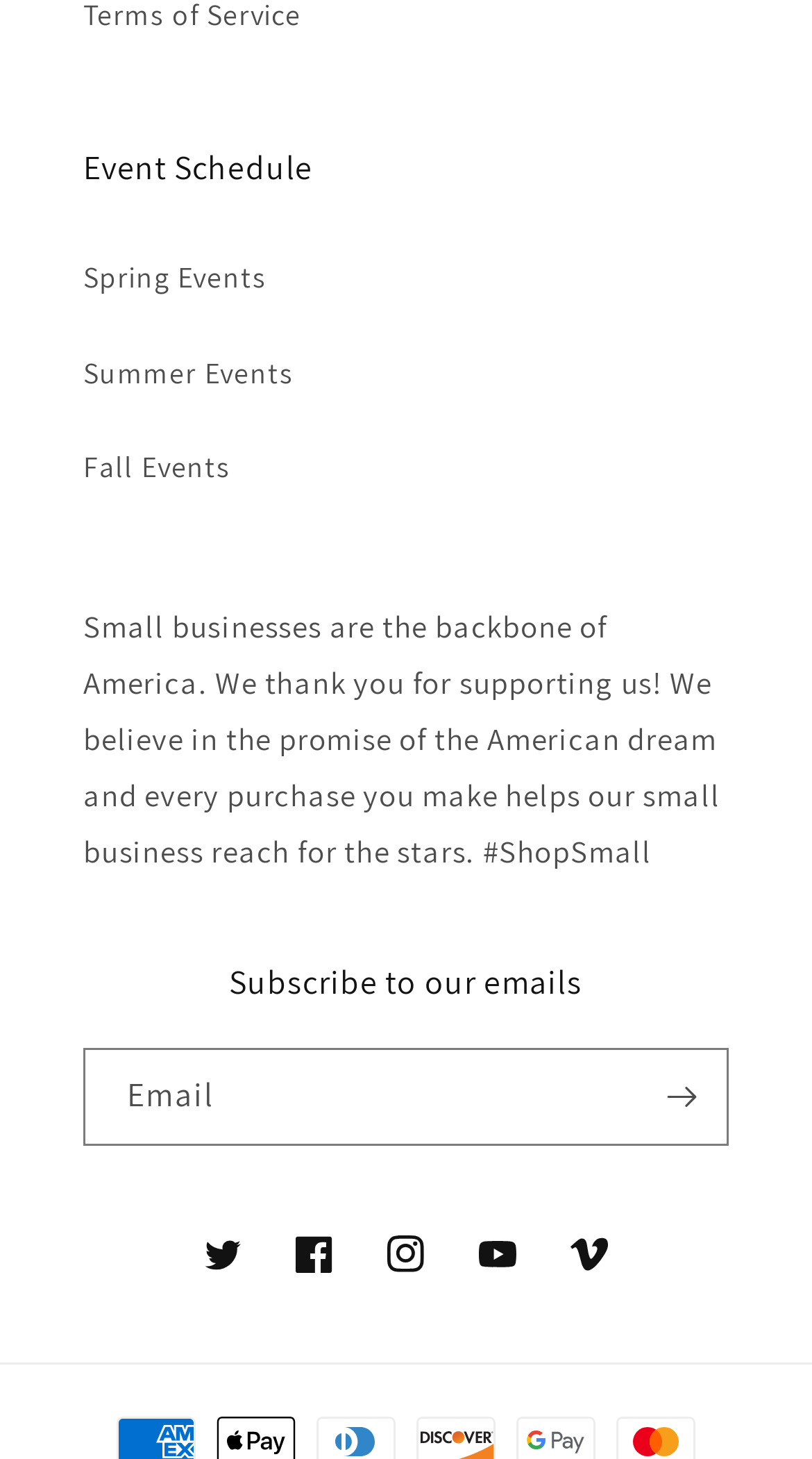Provide a single word or phrase to answer the given question: 
What is the call-to-action below the 'Subscribe to our emails' heading?

Subscribe